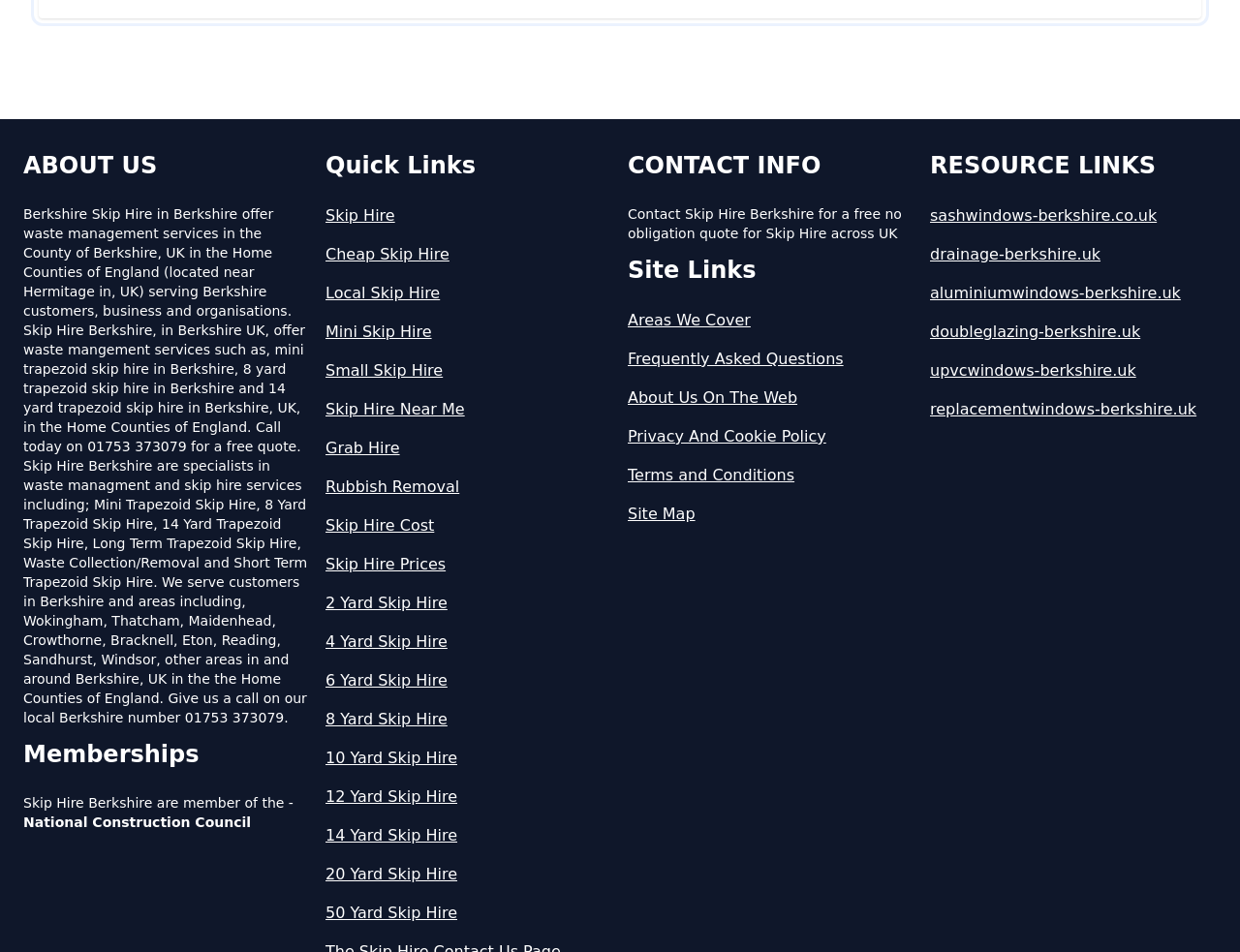Specify the bounding box coordinates for the region that must be clicked to perform the given instruction: "Click on 'How Much Is Grab Hire In Berkshire'".

[0.056, 0.086, 0.956, 0.152]